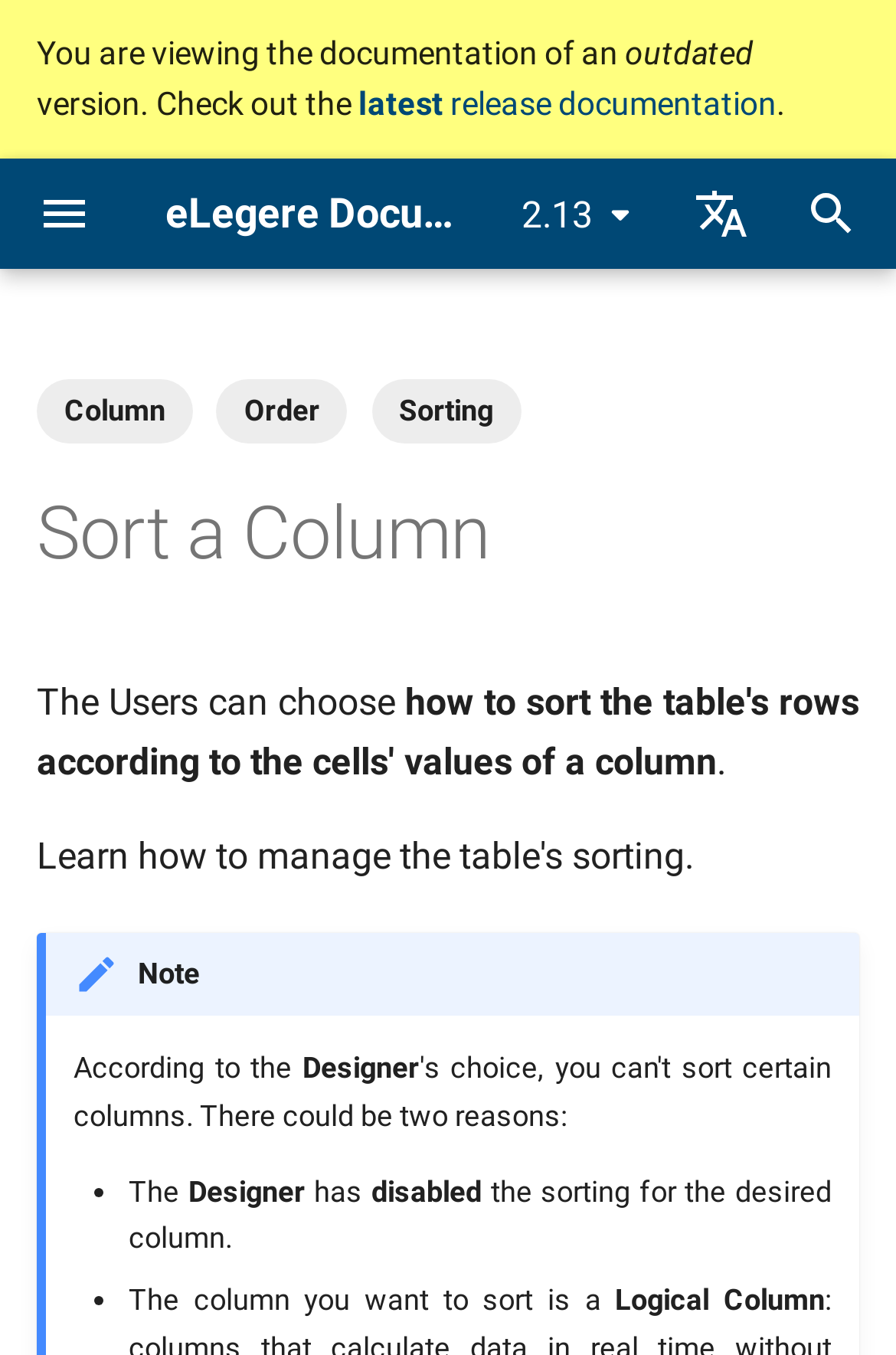What is the current version of eLegere?
Please interpret the details in the image and answer the question thoroughly.

The current version of eLegere can be found in the header section of the webpage, where it says 'Select version' and the current version is 2.13.